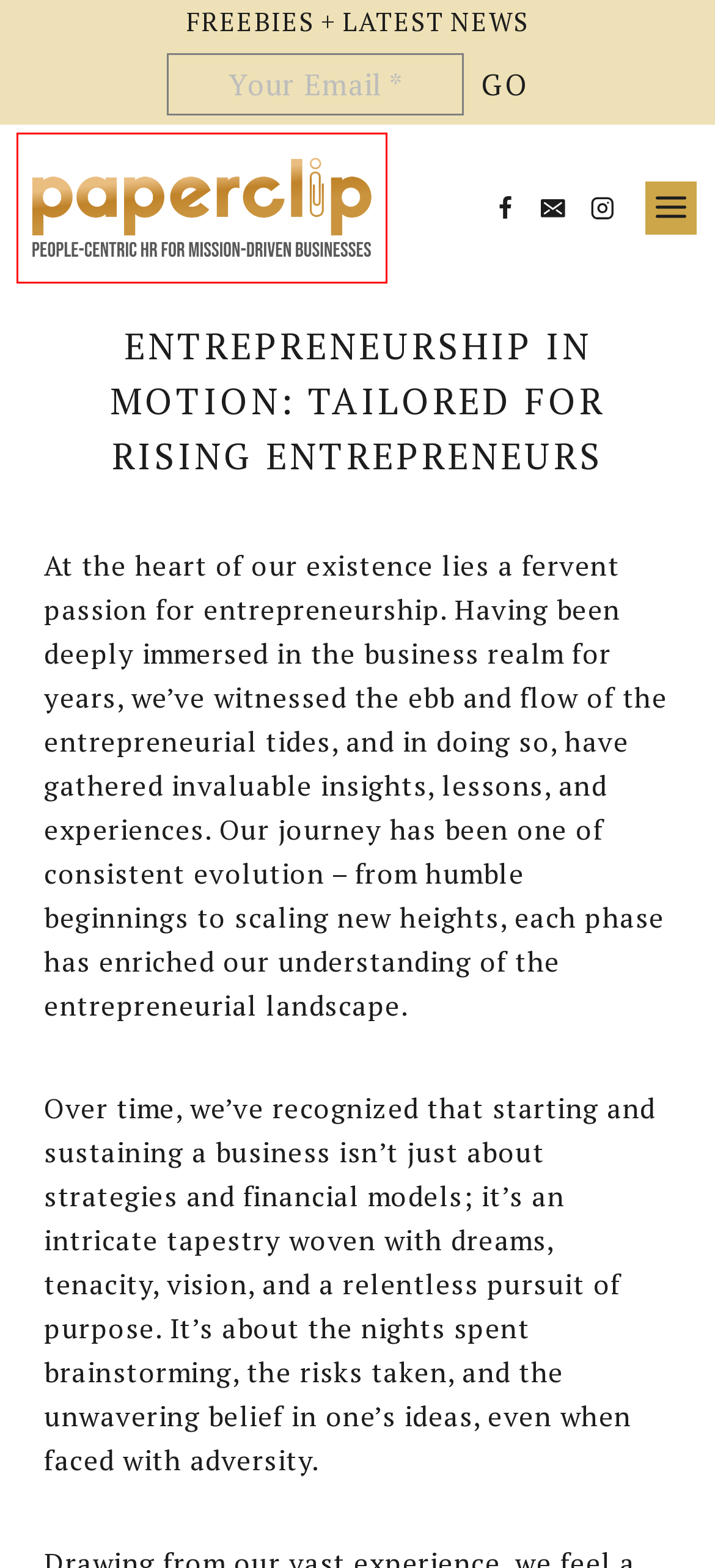With the provided webpage screenshot containing a red bounding box around a UI element, determine which description best matches the new webpage that appears after clicking the selected element. The choices are:
A. Blog - Paperclip
B. Hello Digital
C. Connect - Paperclip
D. About Us - Paperclip
E. Services - Paperclip
F. Free consultation - Paperclip
G. BUILD-A-BRAND WEEKEND INTENSIVE - Paperclip
H. Welcome to PAPERCLIP - Paperclip

H